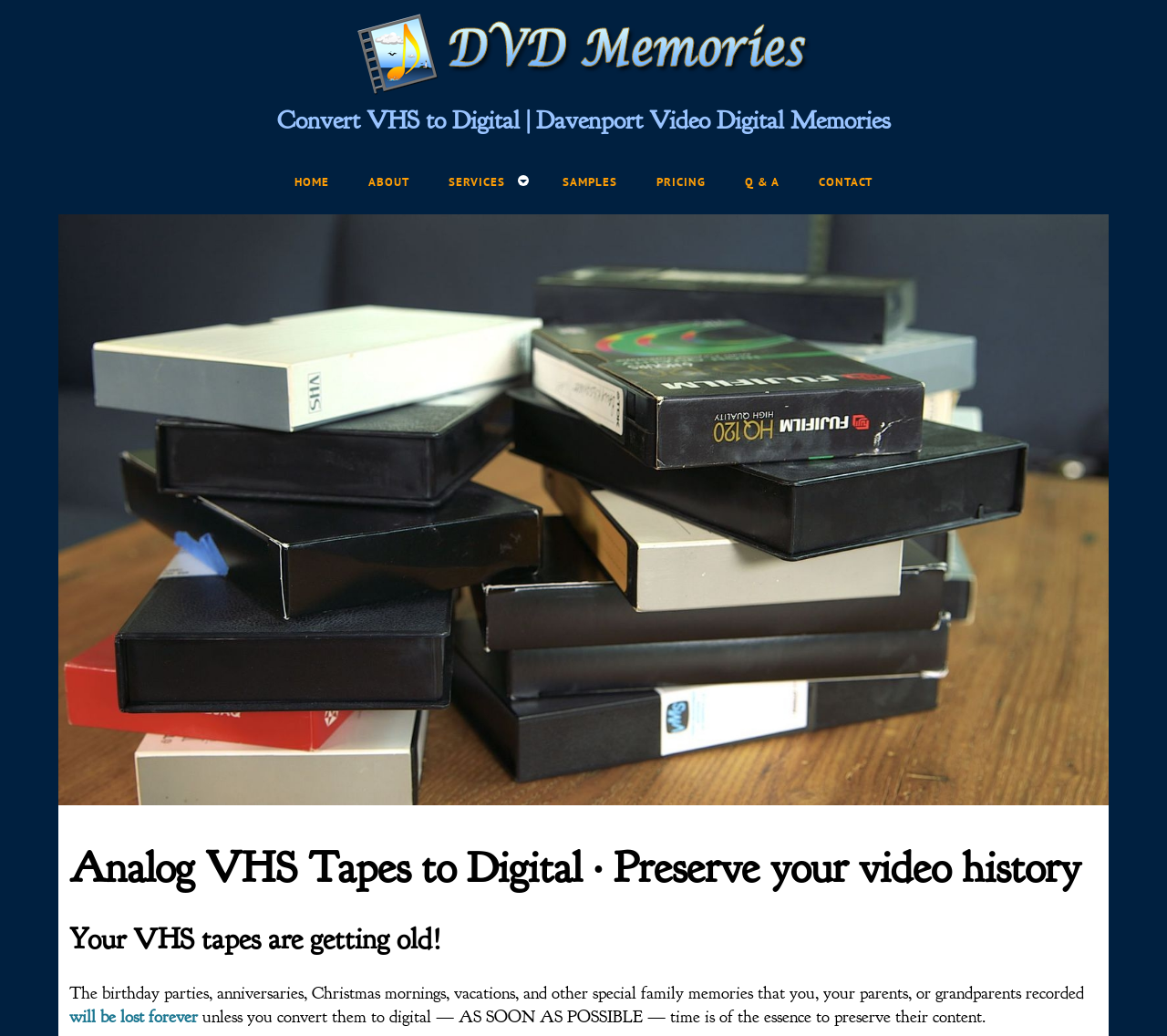Use a single word or phrase to answer the following:
What is the consequence of not converting VHS tapes?

Memories will be lost